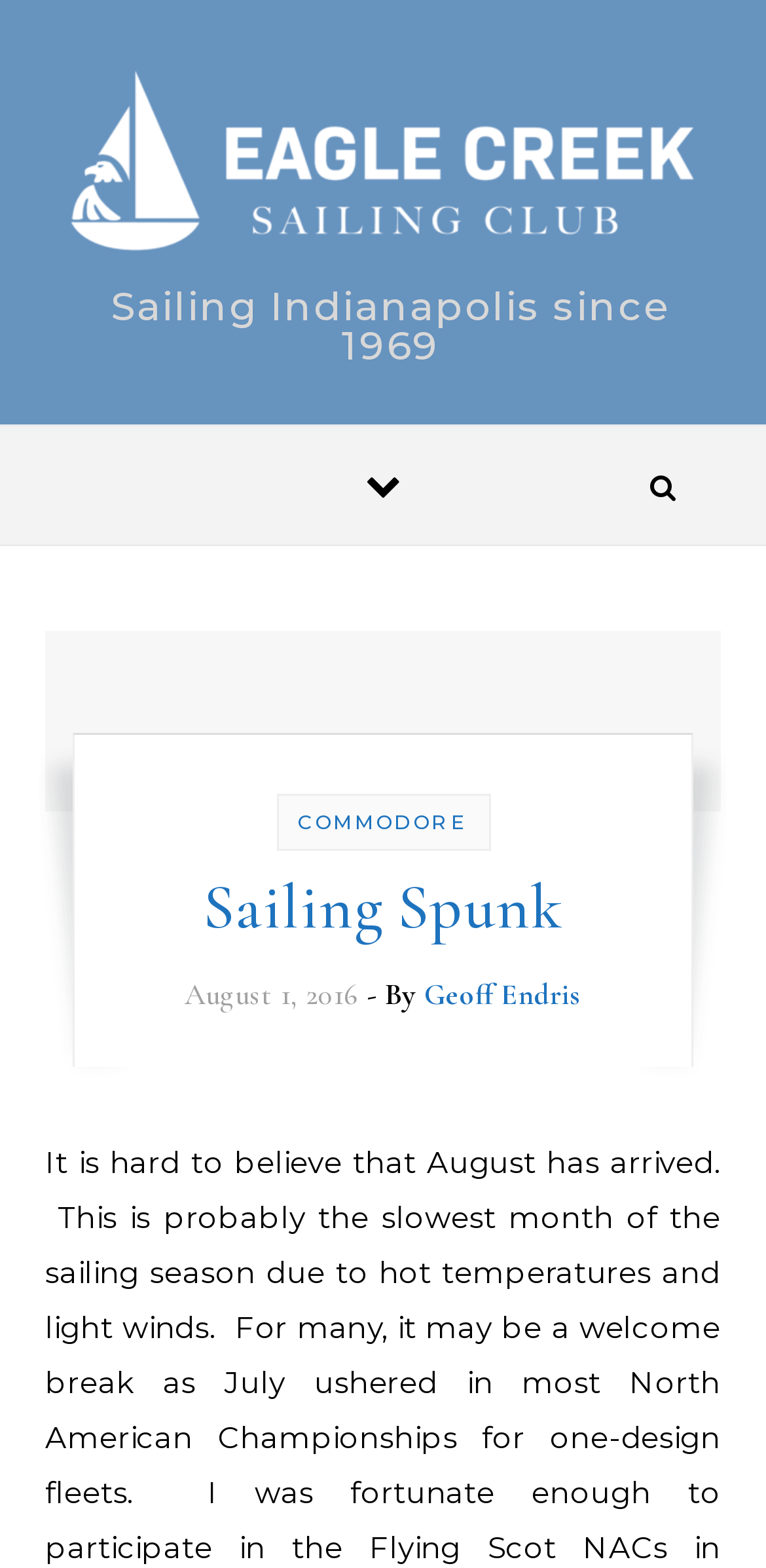Who is the author of the latest article?
Answer the question with a thorough and detailed explanation.

The author of the latest article can be found in the link element with the text 'Geoff Endris' which is located in the section with the heading 'Sailing Spunk'.